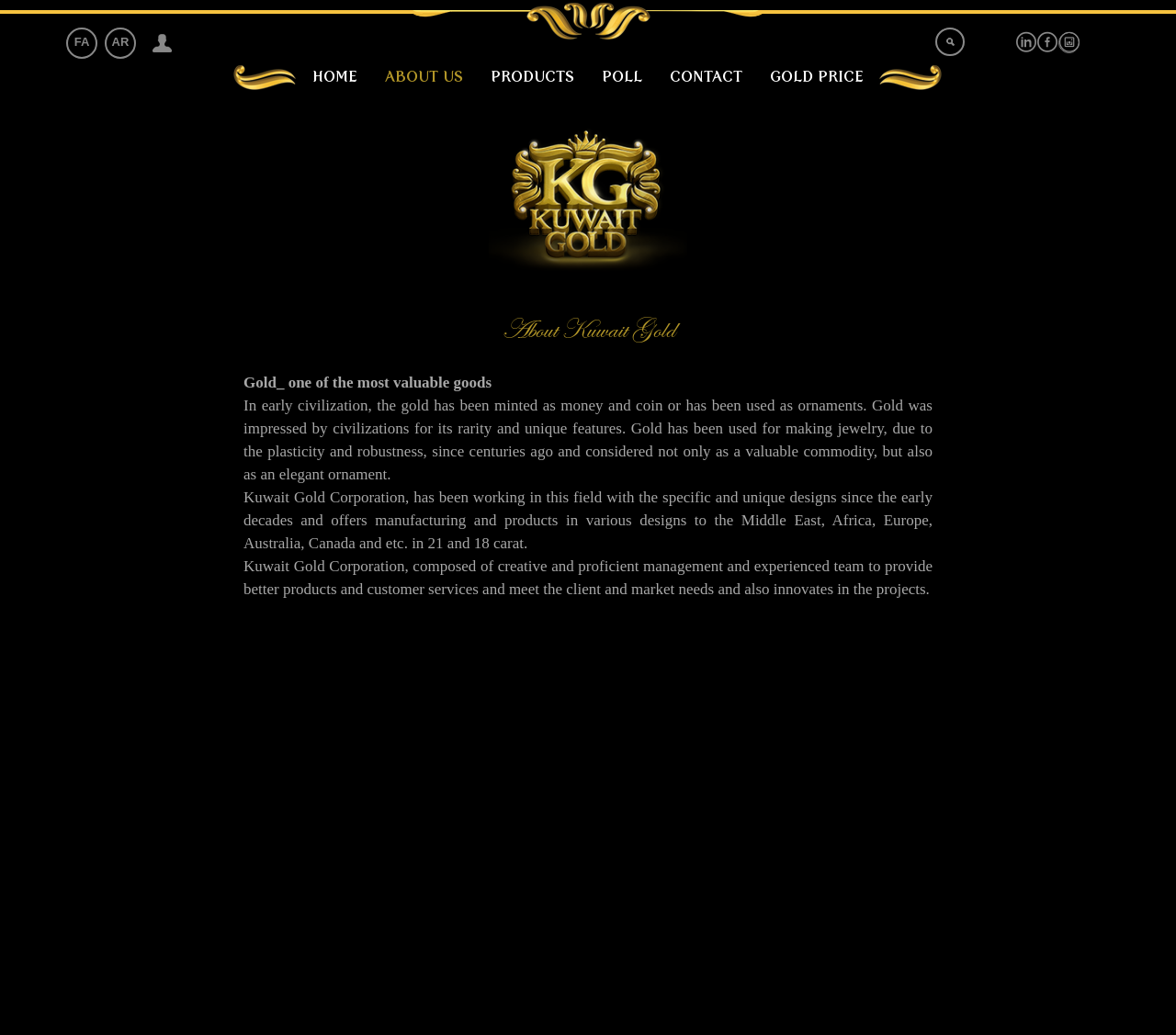Please identify the bounding box coordinates of the area that needs to be clicked to fulfill the following instruction: "go to home page."

[0.258, 0.058, 0.312, 0.093]